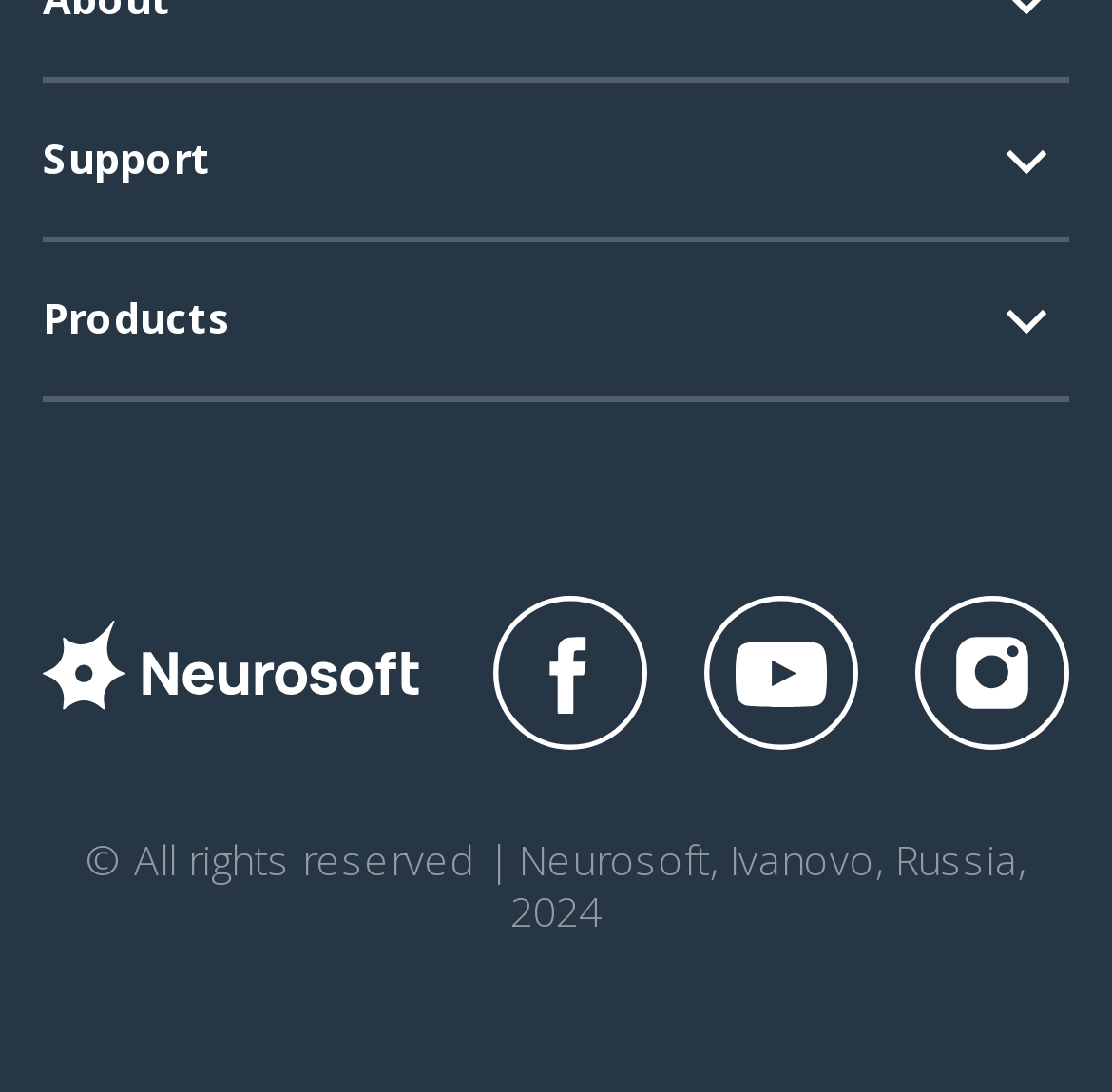Identify the bounding box coordinates for the UI element described as follows: EMG. Use the format (top-left x, top-left y, bottom-right x, bottom-right y) and ensure all values are floating point numbers between 0 and 1.

[0.077, 0.467, 0.182, 0.541]